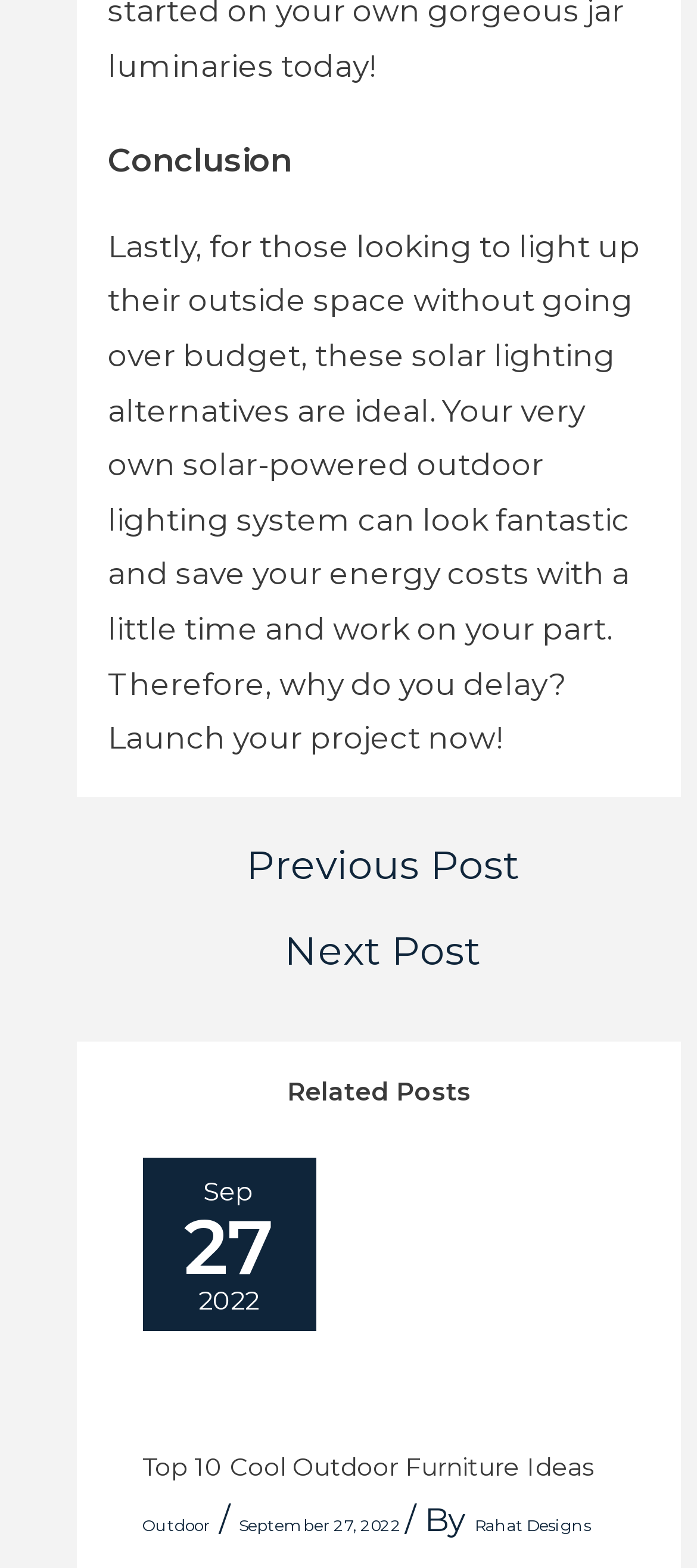Find the bounding box of the element with the following description: "Rahat Designs". The coordinates must be four float numbers between 0 and 1, formatted as [left, top, right, bottom].

[0.681, 0.967, 0.848, 0.979]